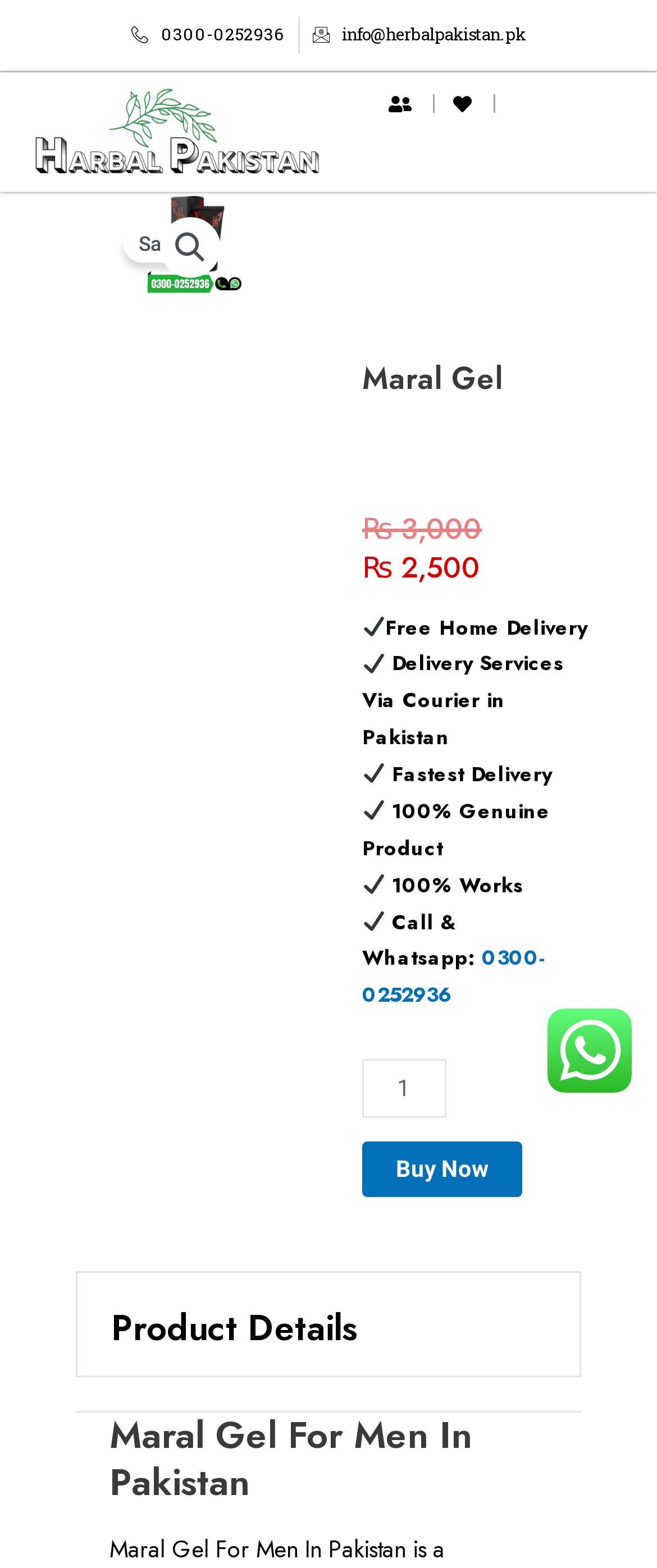Identify the bounding box coordinates of the clickable region necessary to fulfill the following instruction: "Click the 'Men Store' link". The bounding box coordinates should be four float numbers between 0 and 1, i.e., [left, top, right, bottom].

[0.197, 0.084, 0.346, 0.1]